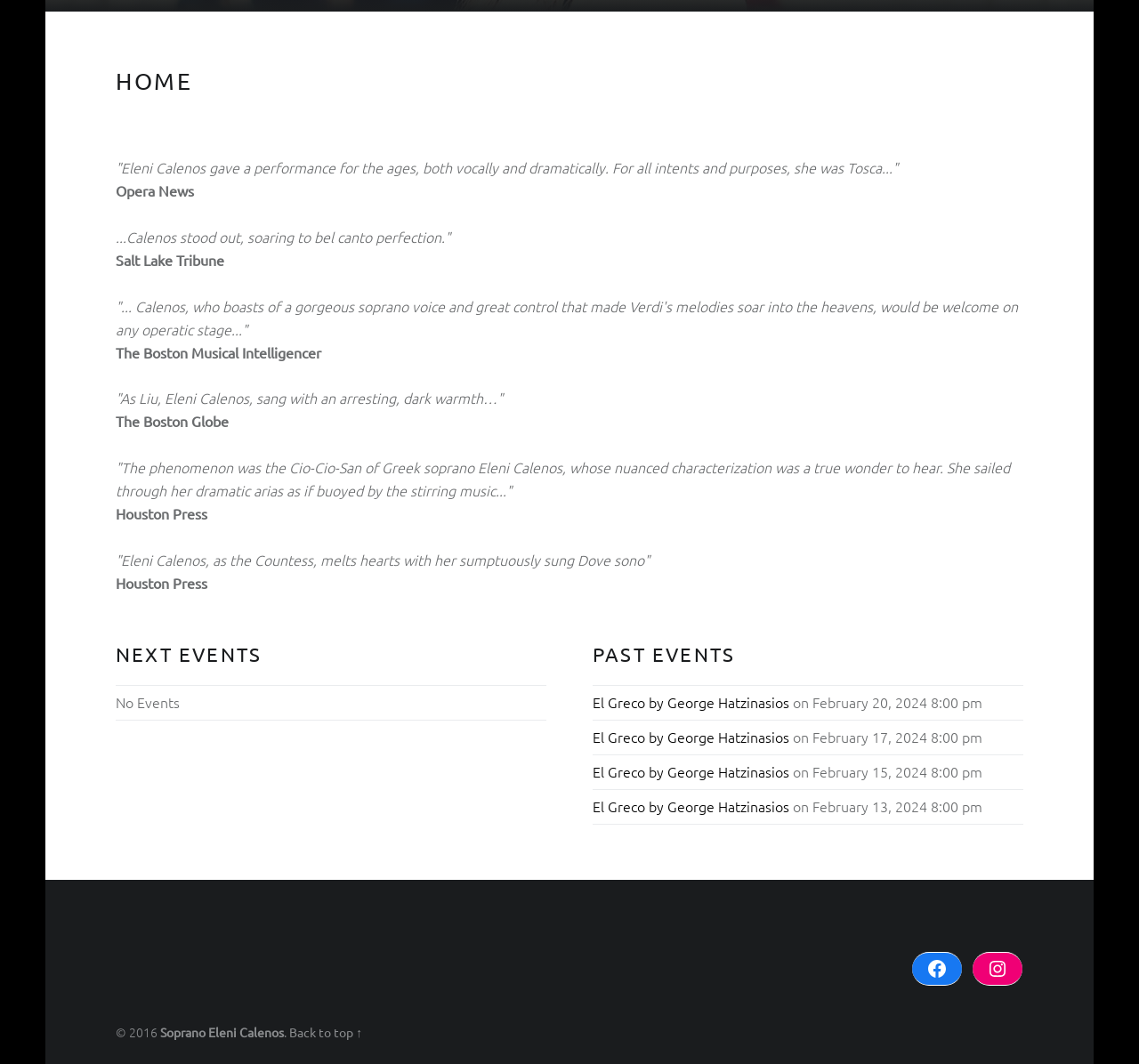Refer to the element description Instagram and identify the corresponding bounding box in the screenshot. Format the coordinates as (top-left x, top-left y, bottom-right x, bottom-right y) with values in the range of 0 to 1.

[0.854, 0.896, 0.898, 0.926]